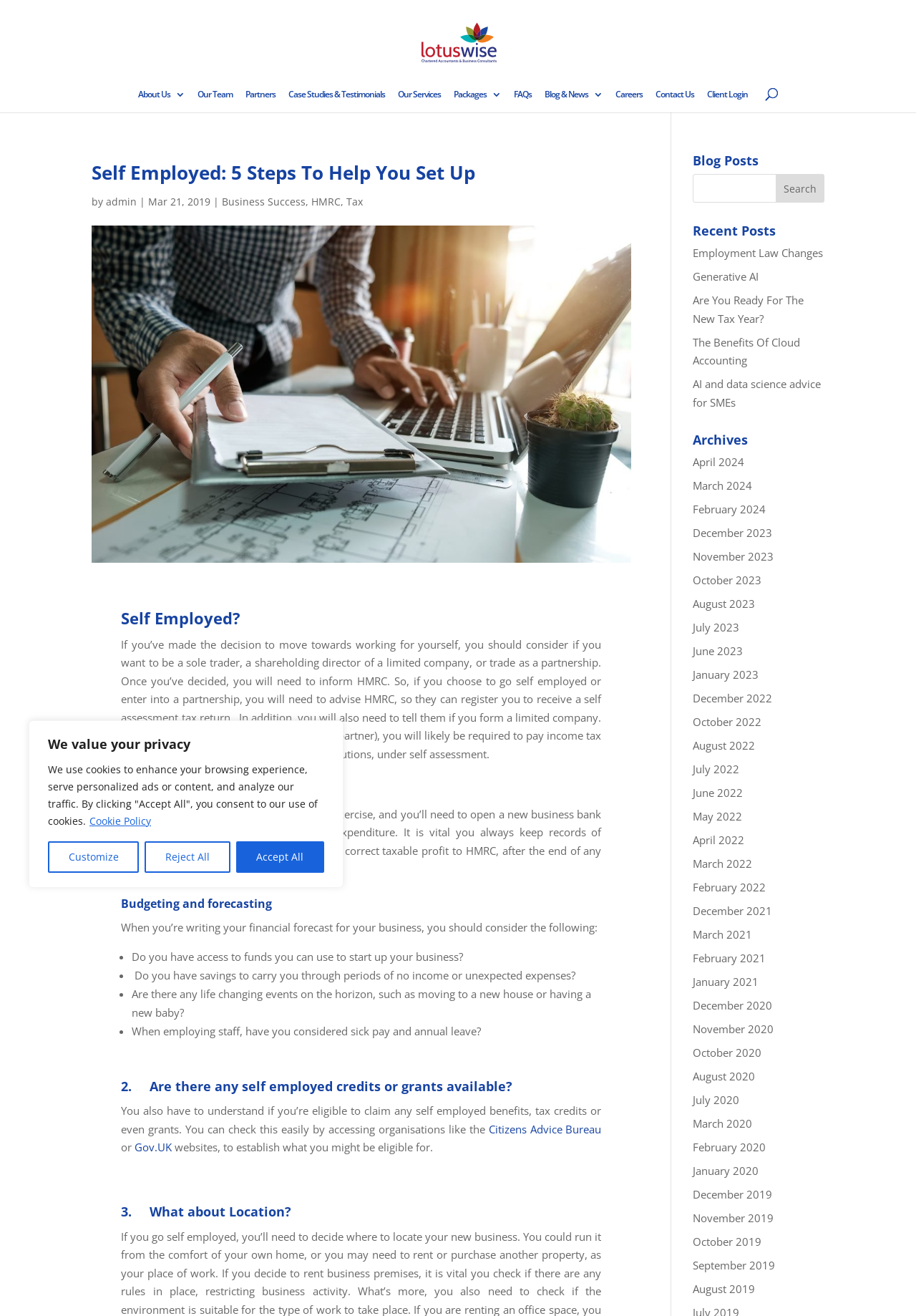Given the webpage screenshot, identify the bounding box of the UI element that matches this description: "The Benefits Of Cloud Accounting".

[0.756, 0.249, 0.874, 0.274]